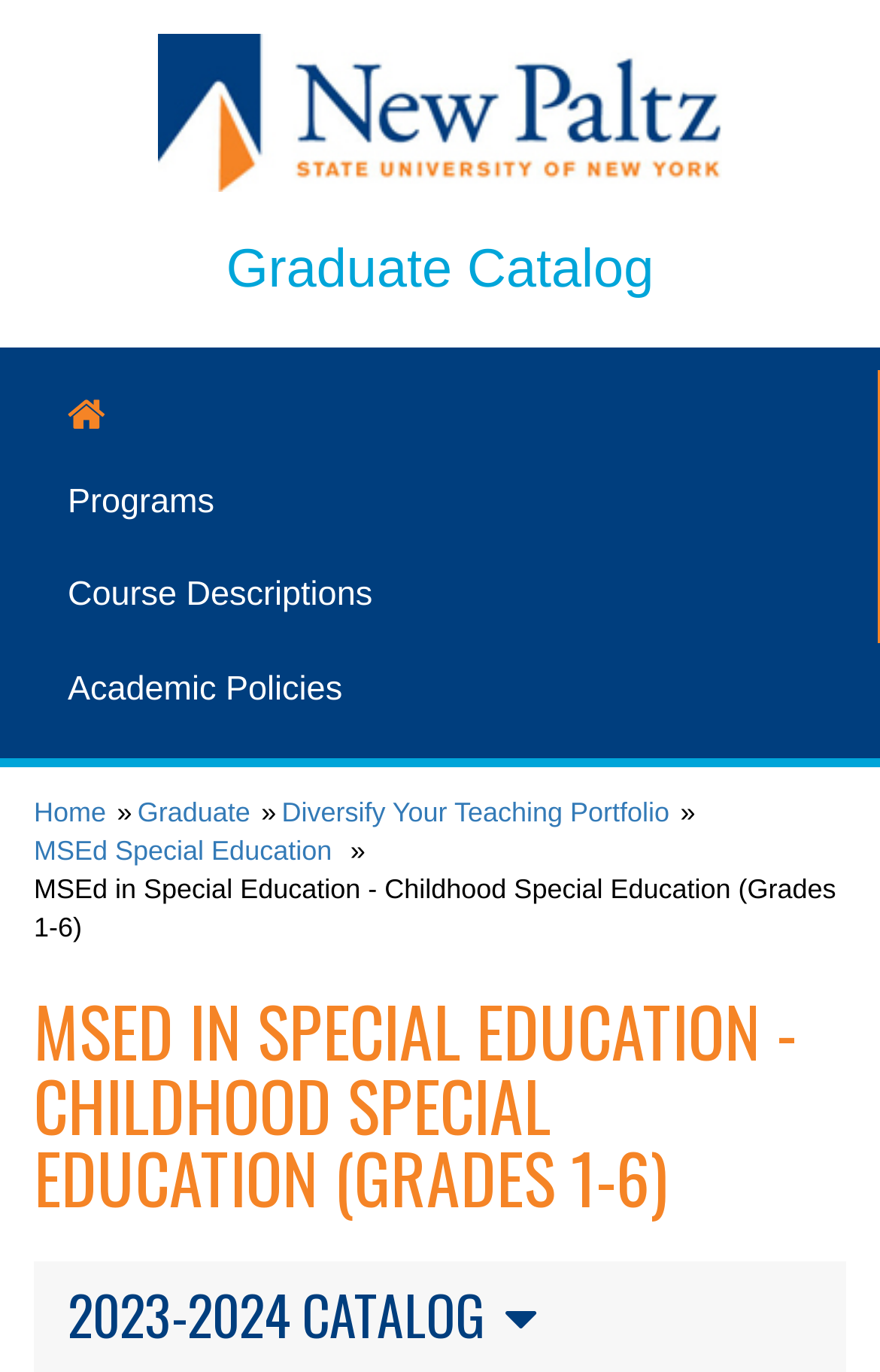Extract the top-level heading from the webpage and provide its text.

MSED IN SPECIAL EDUCATION - CHILDHOOD SPECIAL EDUCATION (GRADES 1-6)